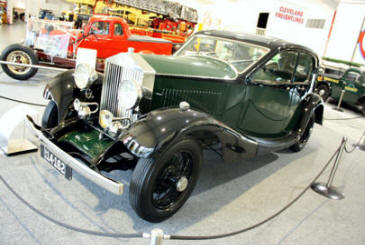Offer a thorough description of the image.

The image showcases a classic pre-1950 automobile, elegantly displayed within a museum setting. This vintage car, distinguished by its striking green and black color scheme, features an intricate front grille and polished chrome accents that highlight its timeless design. The vehicle is positioned on a clean gray floor, surrounded by ropes that protect it from close contact, emphasizing its significance as part of the museum's collection. In the background, other vintage vehicles are partially visible, hinting at the extensive array of automotive history showcased in this space. This museum frequently hosts events such as the Bay to Birdwood run, celebrating classic cars and their heritage, making it a popular destination for car enthusiasts and history buffs alike.